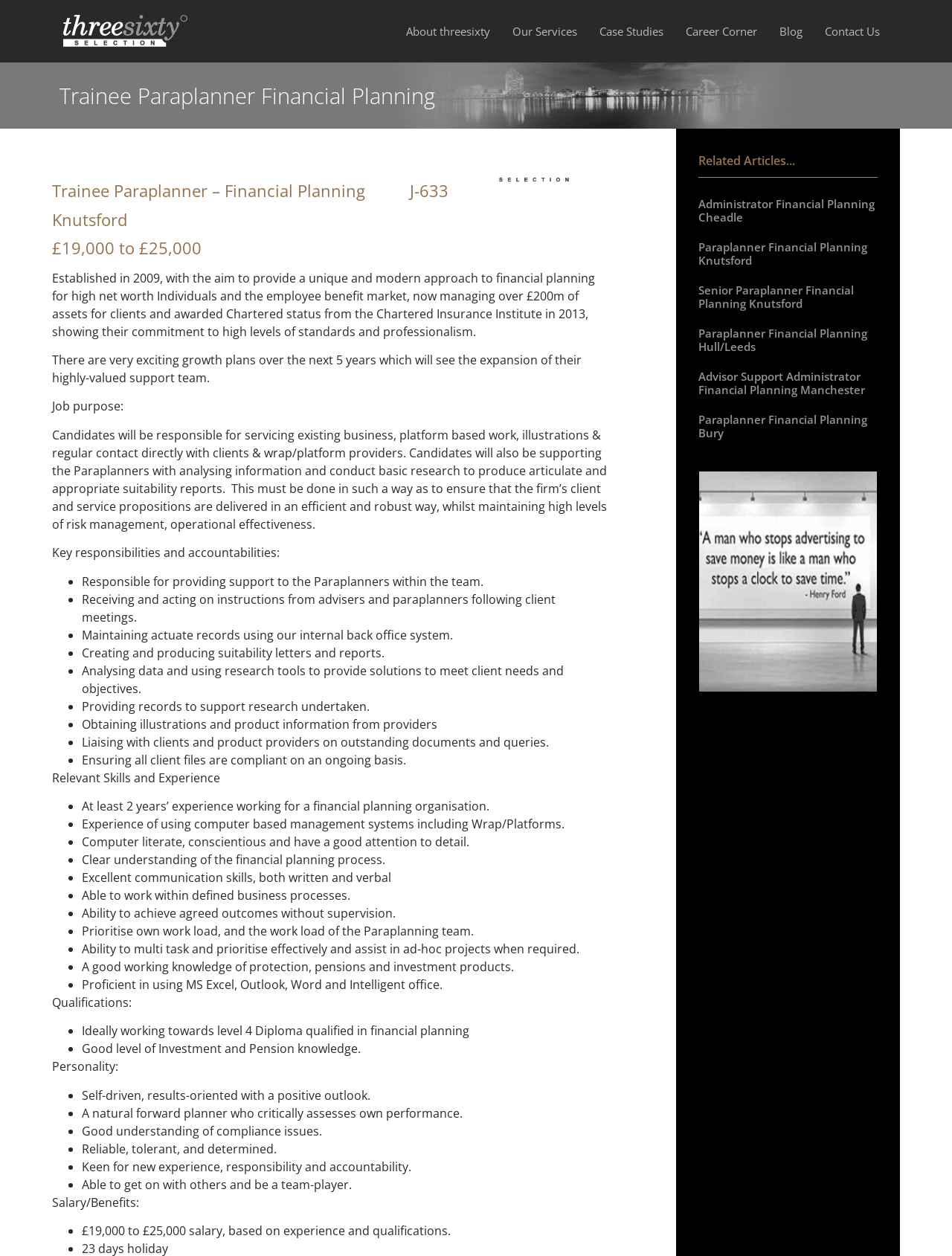Please specify the bounding box coordinates of the region to click in order to perform the following instruction: "Click the 'About threesixty' link".

[0.417, 0.011, 0.524, 0.038]